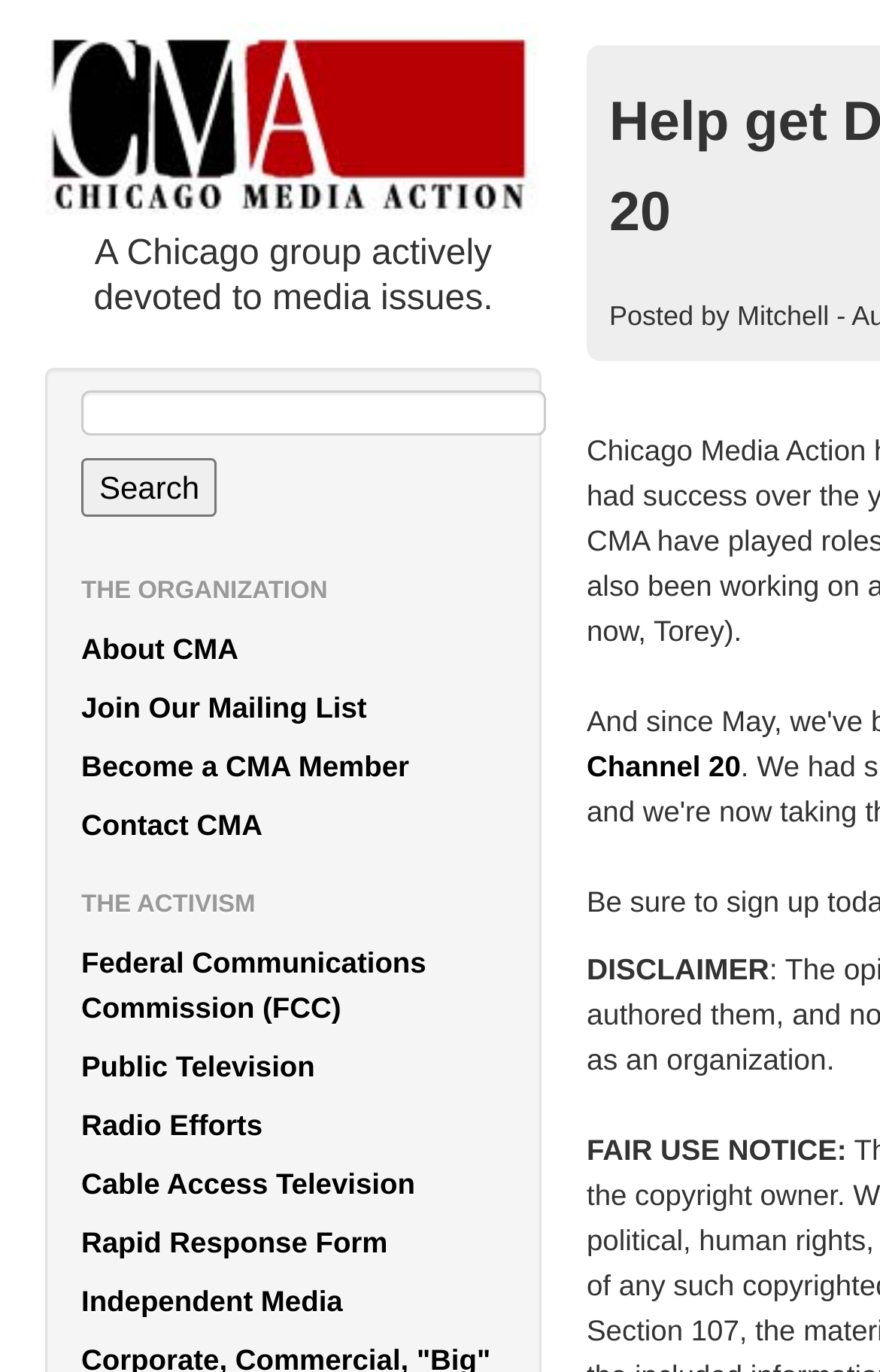Generate a thorough caption detailing the webpage content.

The webpage is about Chicago Media Action, a group focused on media issues. At the top, there is a logo image and a link. Below the logo, a brief description of the organization is provided, stating that it is a Chicago group actively devoted to media issues. 

To the right of the description, there is a search box with a "Search" button. Below the search box, there are several sections. The first section is titled "THE ORGANIZATION" and contains links to pages about the organization, including "About CMA", "Join Our Mailing List", "Become a CMA Member", and "Contact CMA". 

The next section is titled "THE ACTIVISM" and contains links to various activism efforts, including the Federal Communications Commission (FCC), Public Television, Radio Efforts, Cable Access Television, Rapid Response Form, and Independent Media. 

At the bottom of the page, there are two notices: a disclaimer and a fair use notice.